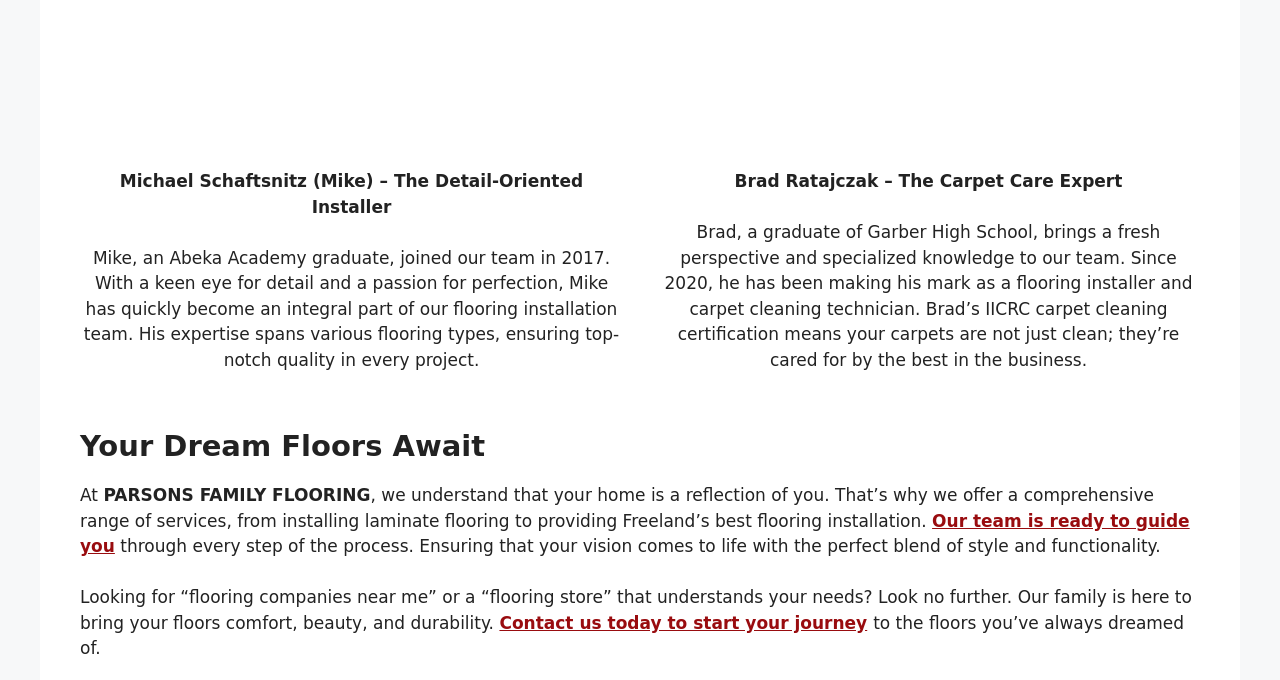What is the purpose of the company?
Answer the question in as much detail as possible.

Based on the webpage, I understand that the company provides a range of flooring services, including installing laminate flooring and carpet cleaning, to help customers achieve their desired floors.